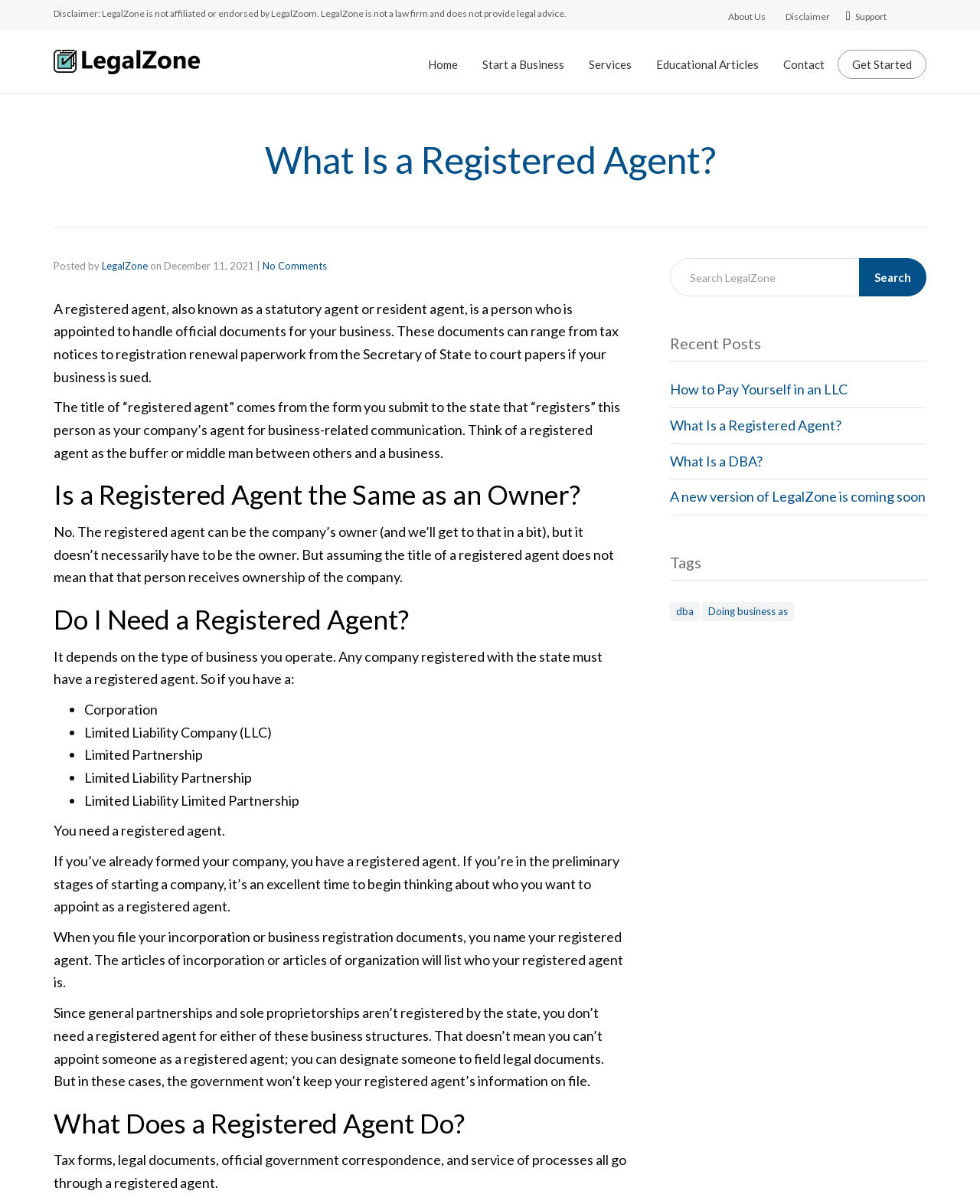Please find the bounding box coordinates (top-left x, top-left y, bottom-right x, bottom-right y) in the screenshot for the UI element described as follows: About Us

[0.738, 0.009, 0.781, 0.018]